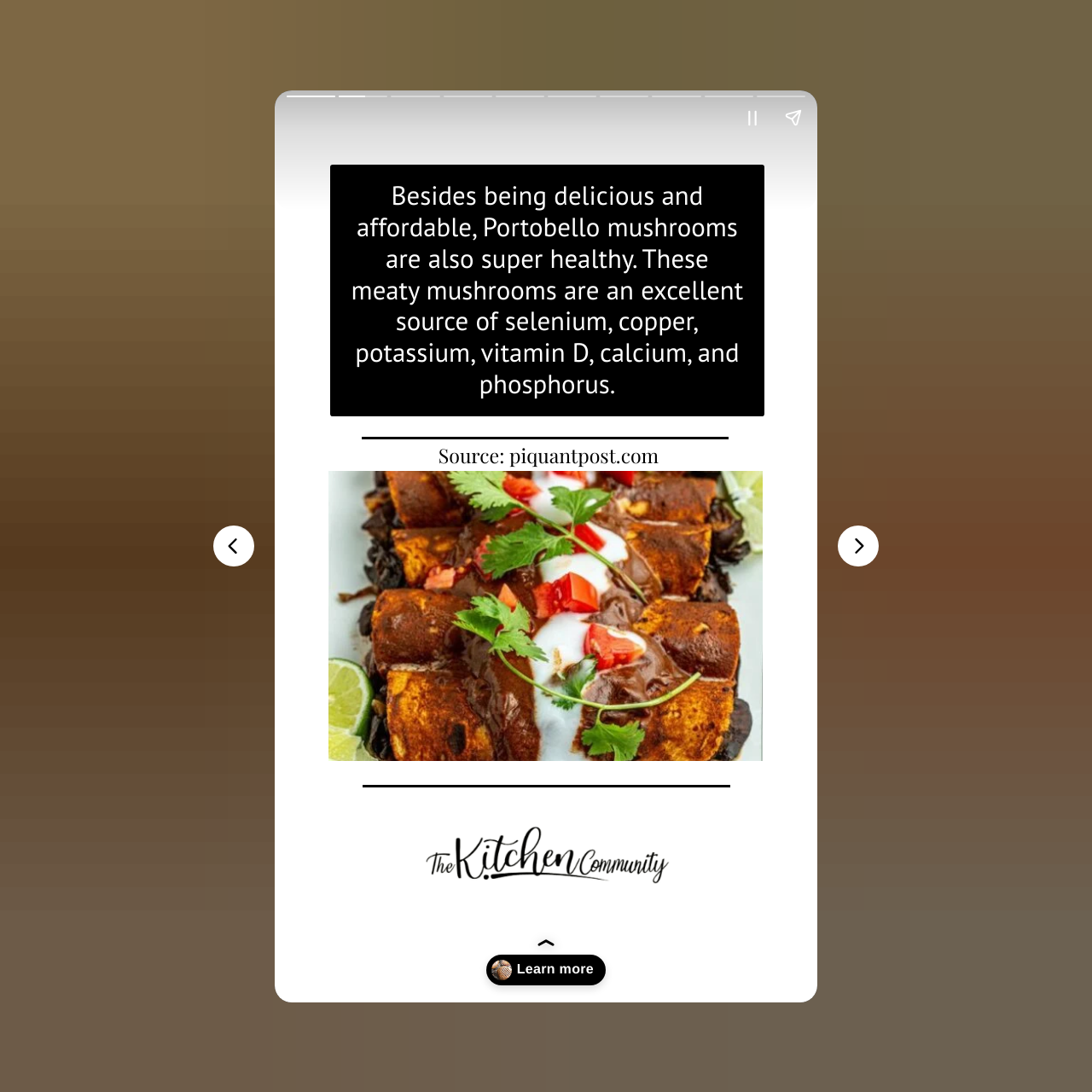Please find the bounding box for the UI element described by: "aria-label="Next page"".

[0.767, 0.481, 0.805, 0.519]